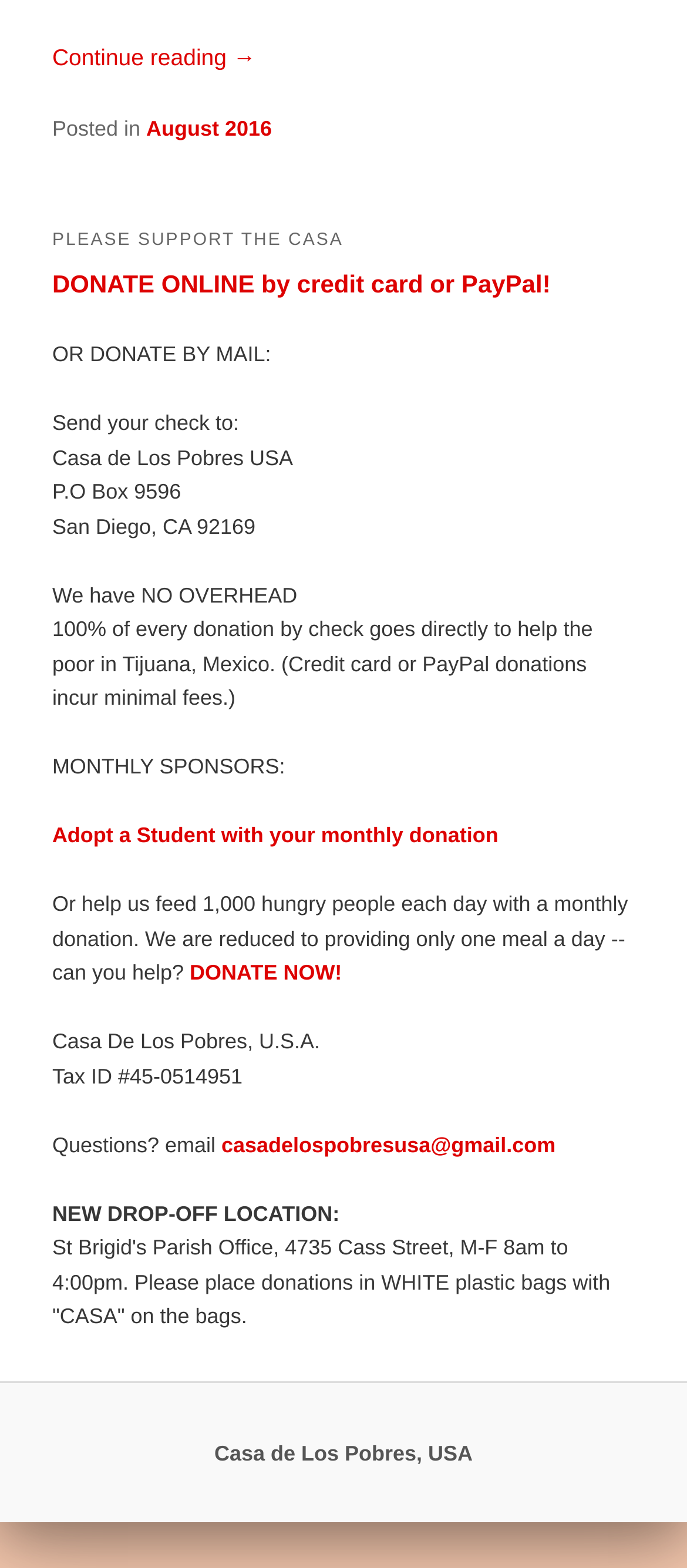What is the organization's tax ID?
Based on the screenshot, answer the question with a single word or phrase.

45-0514951